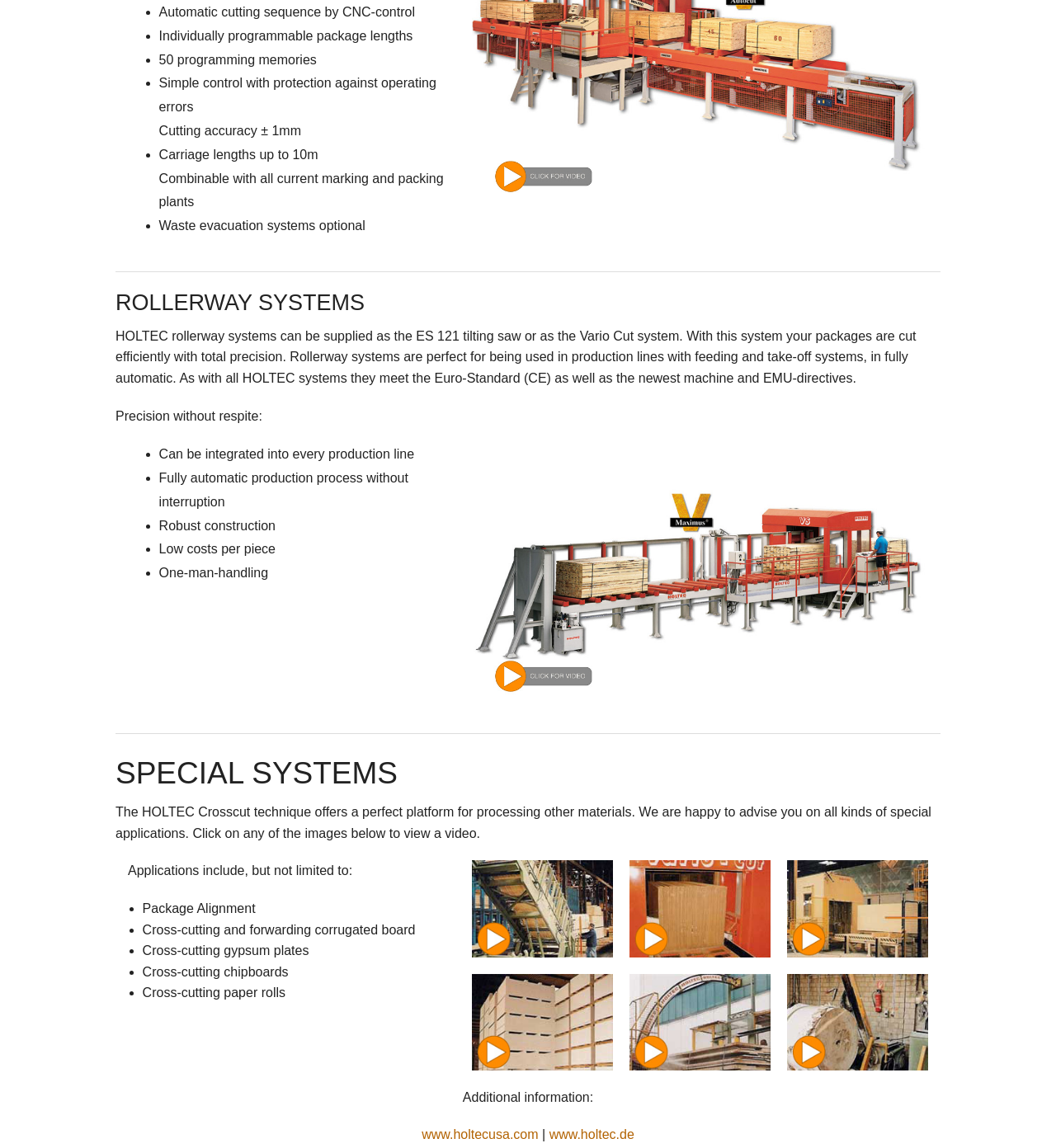Using the element description provided, determine the bounding box coordinates in the format (top-left x, top-left y, bottom-right x, bottom-right y). Ensure that all values are floating point numbers between 0 and 1. Element description: title="Maximus® V"

[0.447, 0.498, 0.879, 0.51]